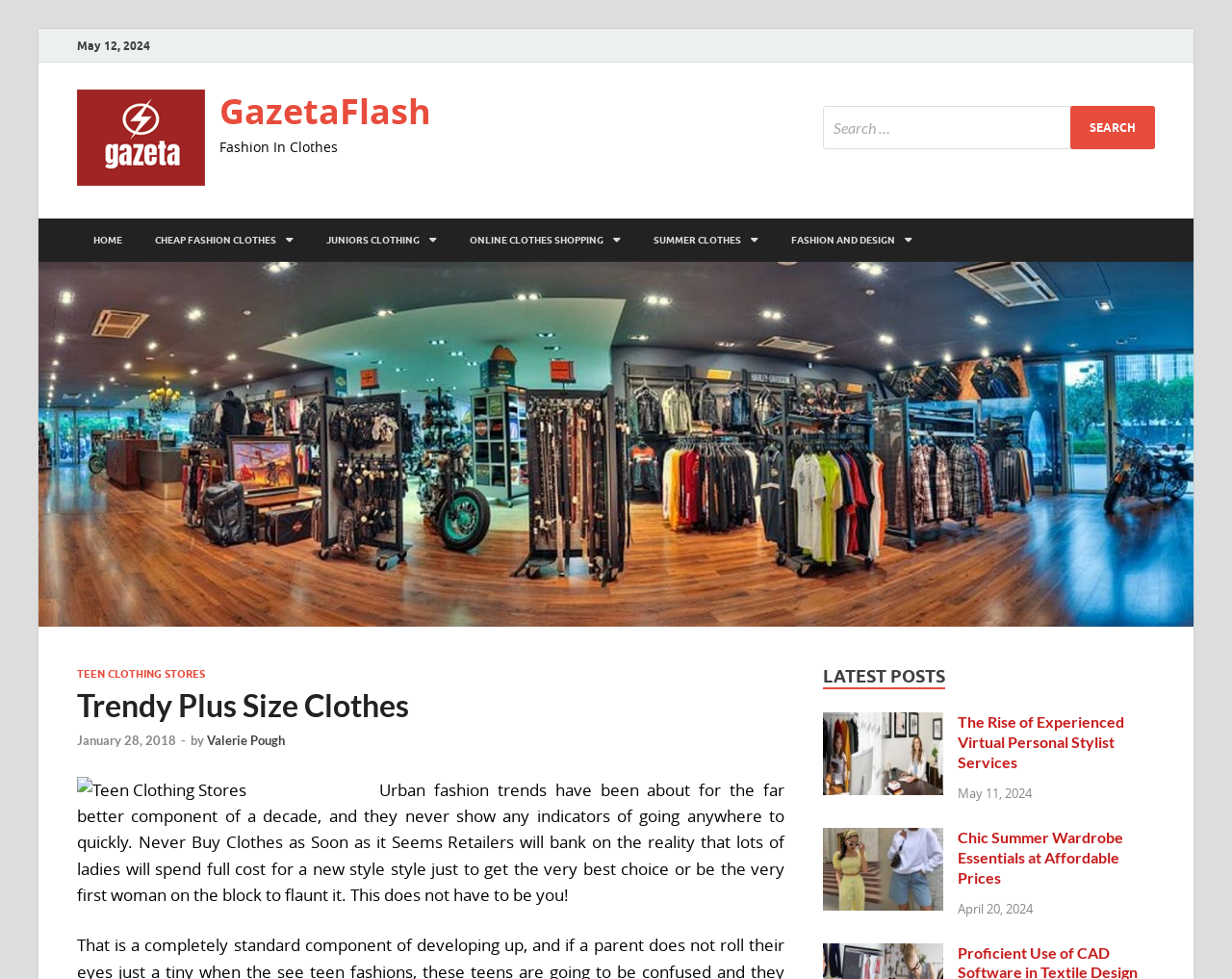Explain in detail what you observe on this webpage.

The webpage is about trendy plus-size clothes and fashion trends. At the top left, there is a logo and a link to "GazetaFlash" next to a text "Fashion In Clothes". On the top right, there is a search bar with a button labeled "Search". Below the search bar, there are several links to different categories, including "HOME", "CHEAP FASHION CLOTHES", "JUNIORS CLOTHING", "ONLINE CLOTHES SHOPPING", "SUMMER CLOTHES", and "FASHION AND DESIGN".

In the main content area, there is a heading "Trendy Plus Size Clothes" followed by a paragraph of text discussing urban fashion trends. Below this, there is an image related to "Teen Clothing Stores". The main content area also features a section titled "LATEST POSTS", which includes three articles with images and links. The articles are titled "The Rise of Experienced Virtual Personal Stylist Services", "Chic Summer Wardrobe Essentials at Affordable Prices", and "Proficient Use of CAD Software in Textile Design". Each article has a date stamp, with the most recent one being May 11, 2024.